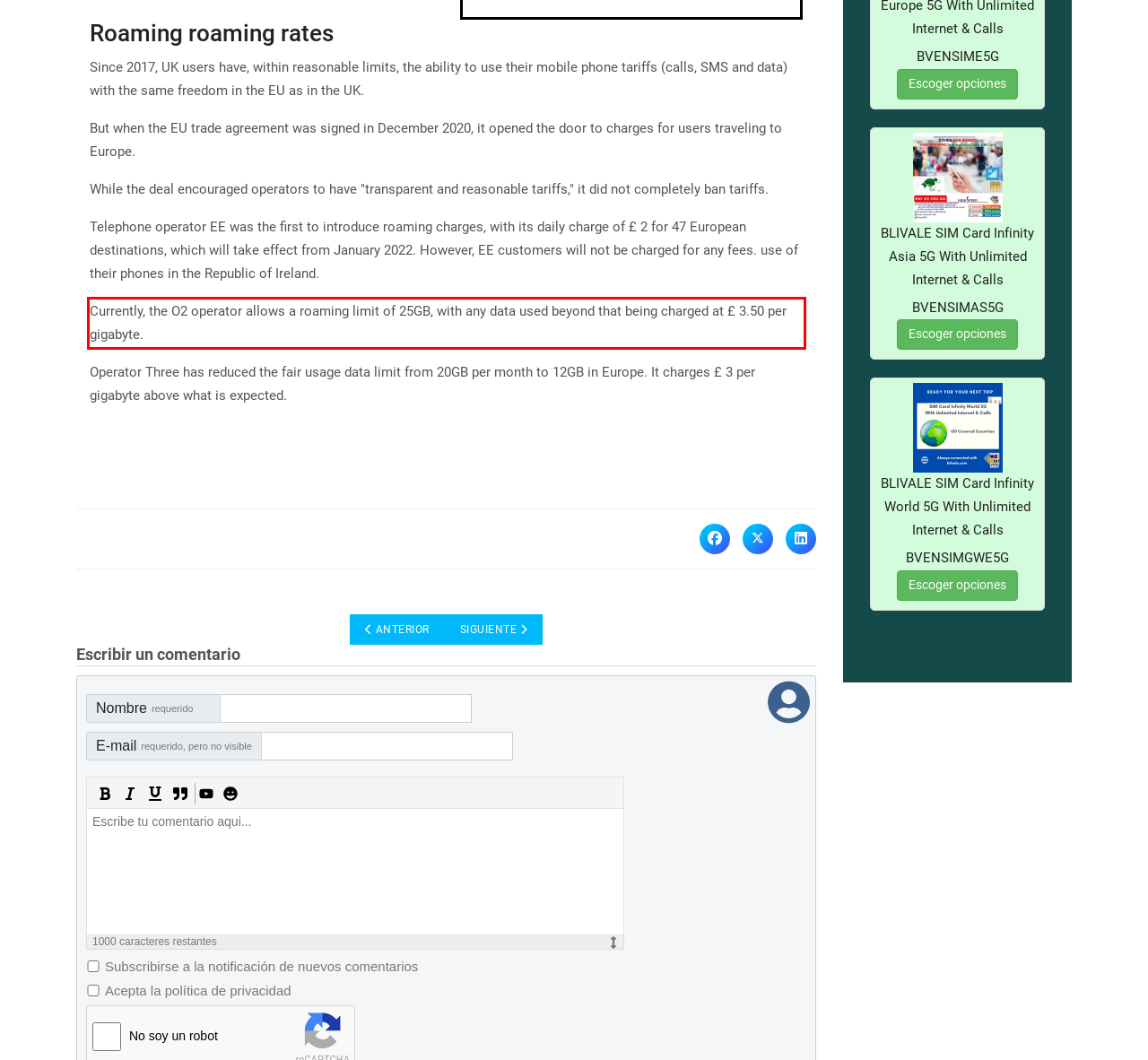Given the screenshot of the webpage, identify the red bounding box, and recognize the text content inside that red bounding box.

Currently, the O2 operator allows a roaming limit of 25GB, with any data used beyond that being charged at £ 3.50 per gigabyte.